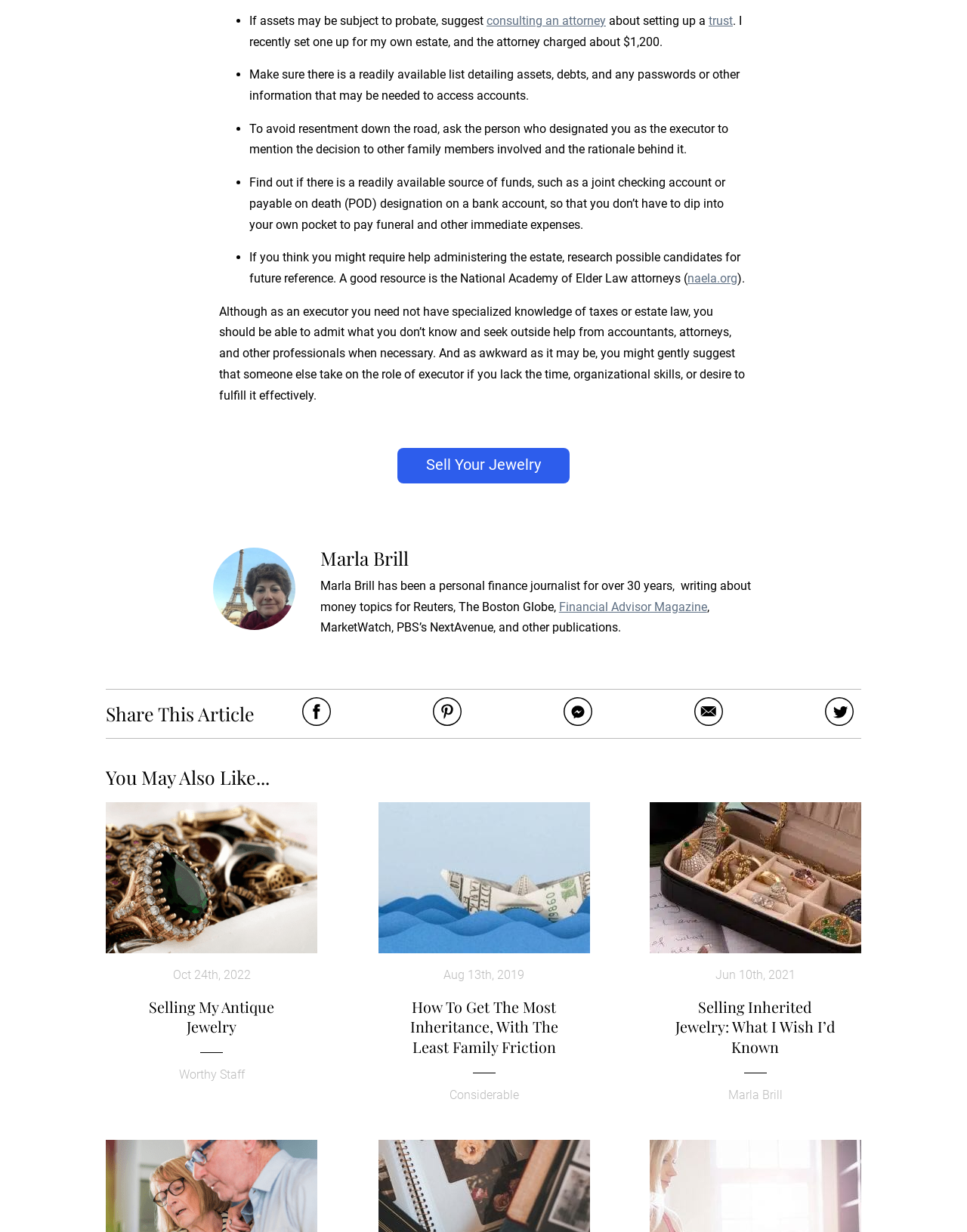Identify the bounding box coordinates of the region that should be clicked to execute the following instruction: "Click on 'consulting an attorney'".

[0.503, 0.011, 0.627, 0.023]